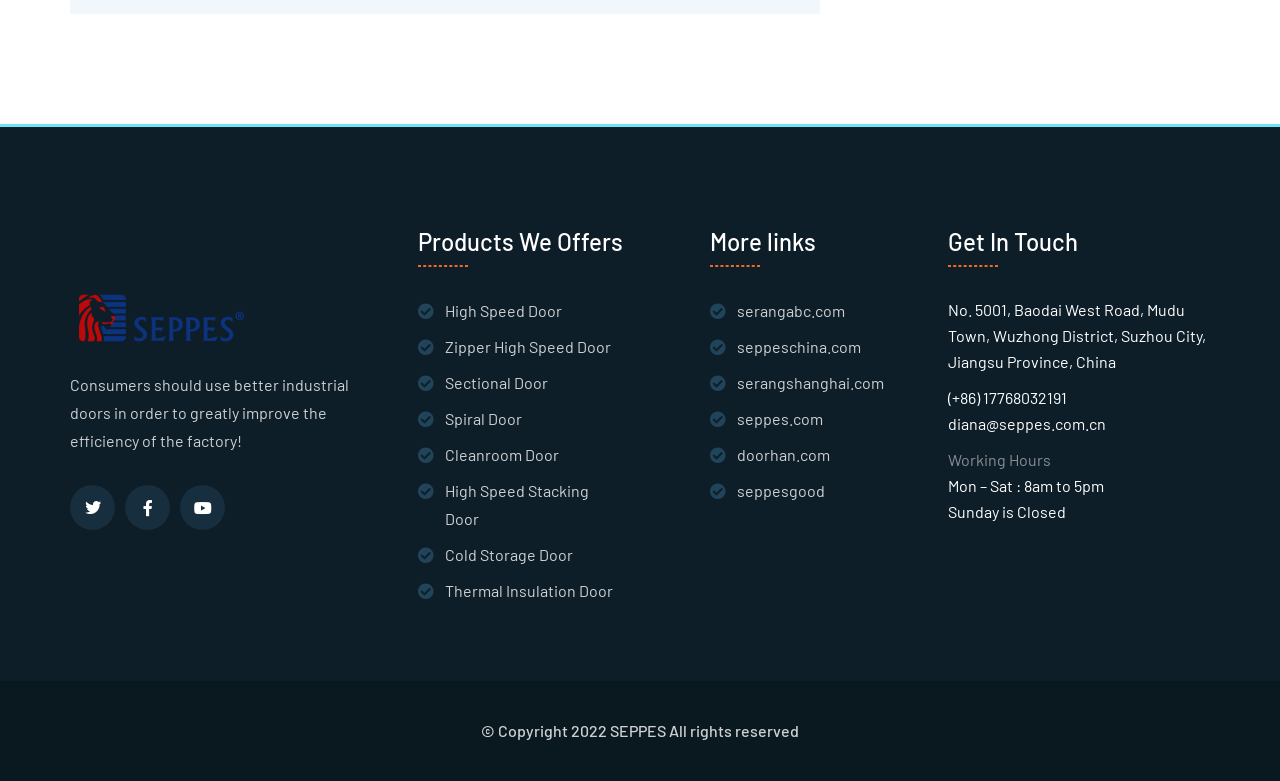Using a single word or phrase, answer the following question: 
What is the purpose of the factory?

Improve efficiency